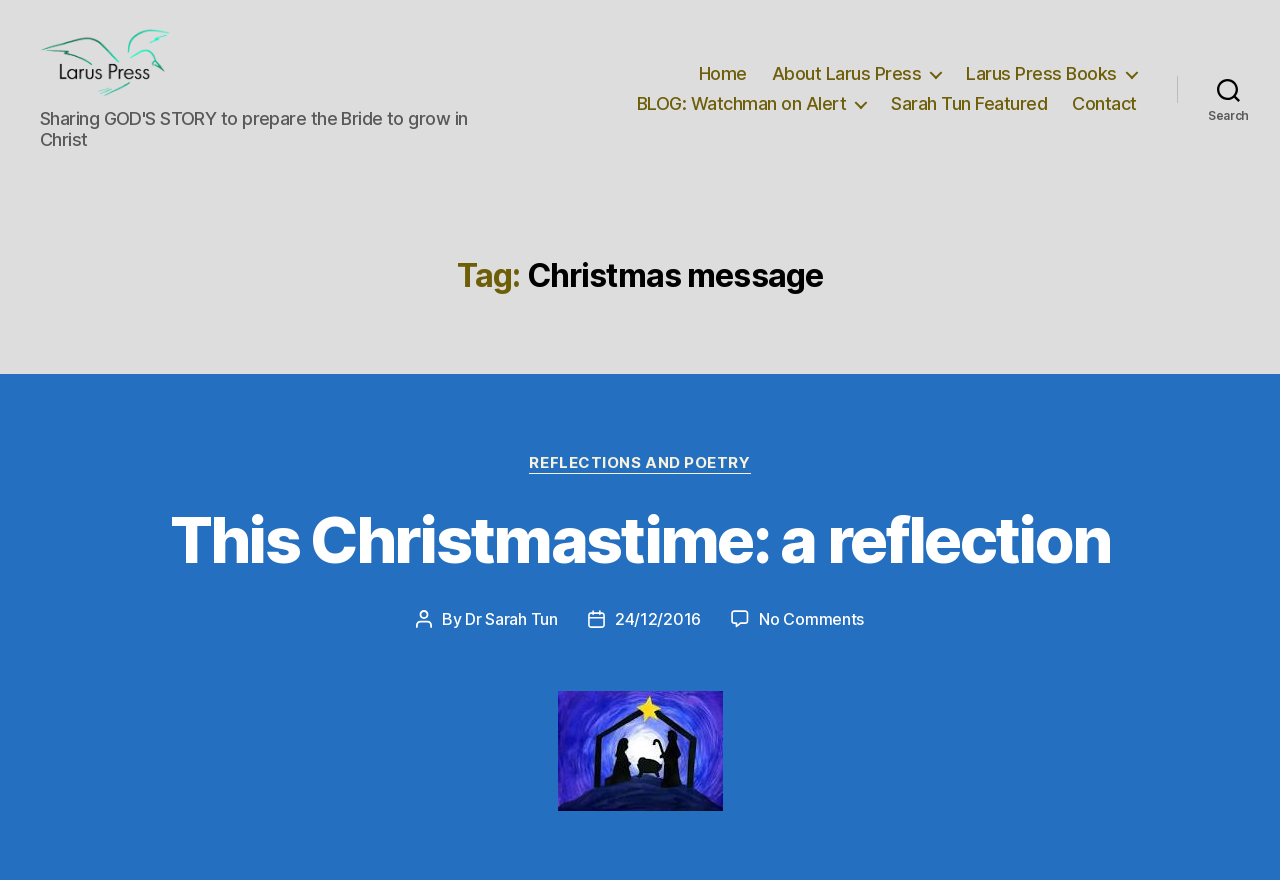Give a succinct answer to this question in a single word or phrase: 
What is the author of the post?

Dr Sarah Tun